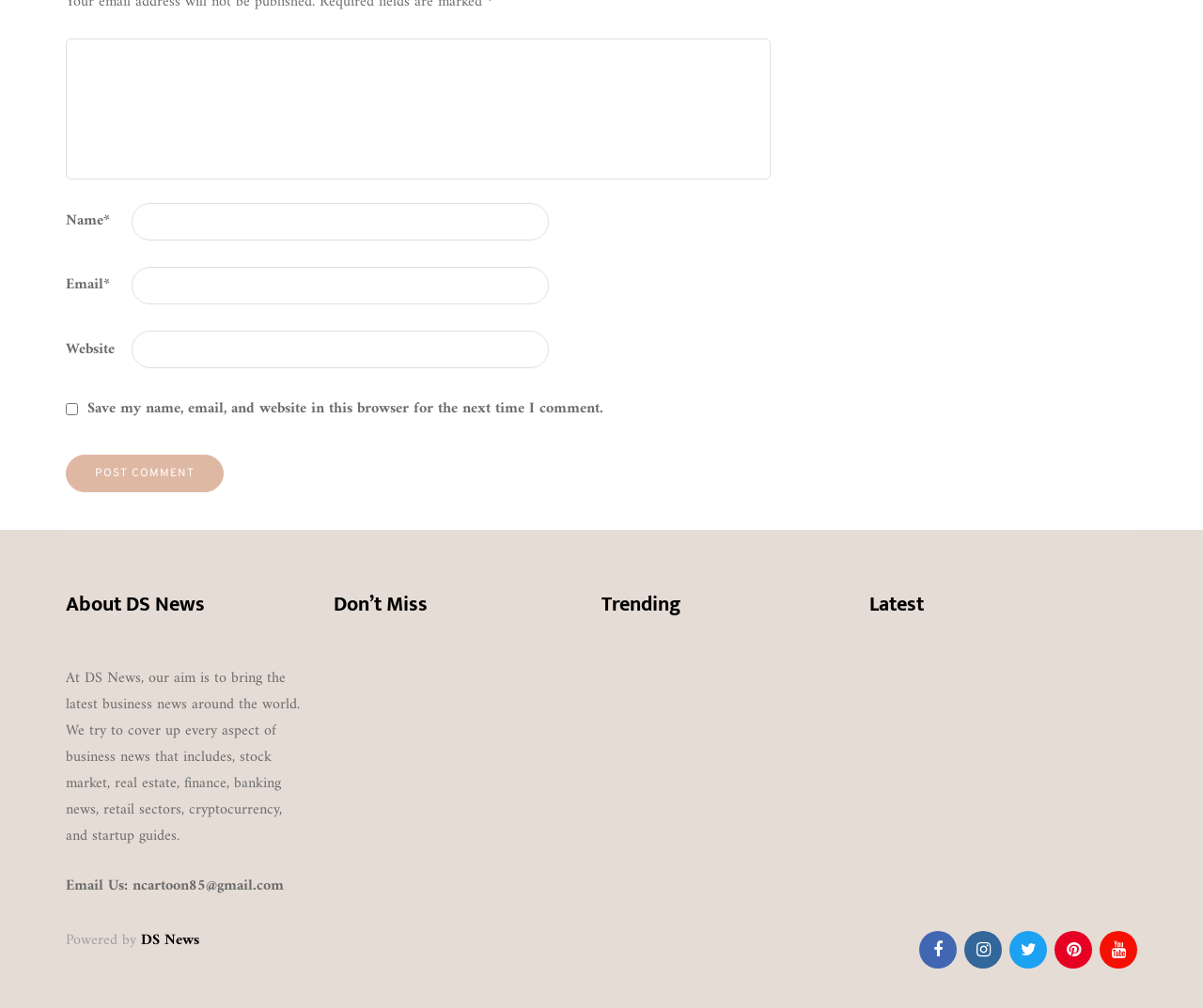Please provide the bounding box coordinates for the element that needs to be clicked to perform the following instruction: "Enter your name". The coordinates should be given as four float numbers between 0 and 1, i.e., [left, top, right, bottom].

[0.055, 0.038, 0.641, 0.178]